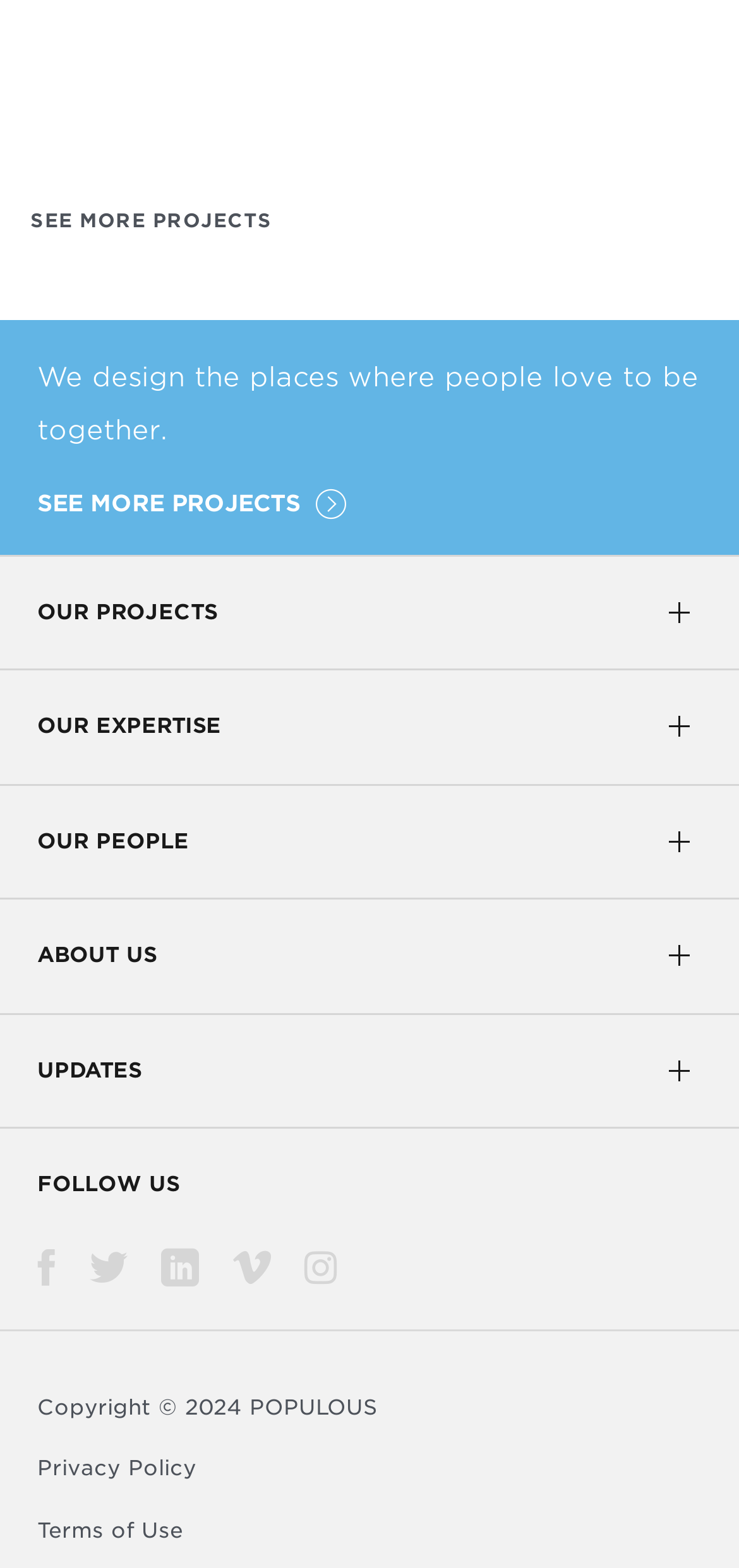Kindly provide the bounding box coordinates of the section you need to click on to fulfill the given instruction: "Click SEE MORE PROJECTS".

[0.041, 0.132, 0.368, 0.147]